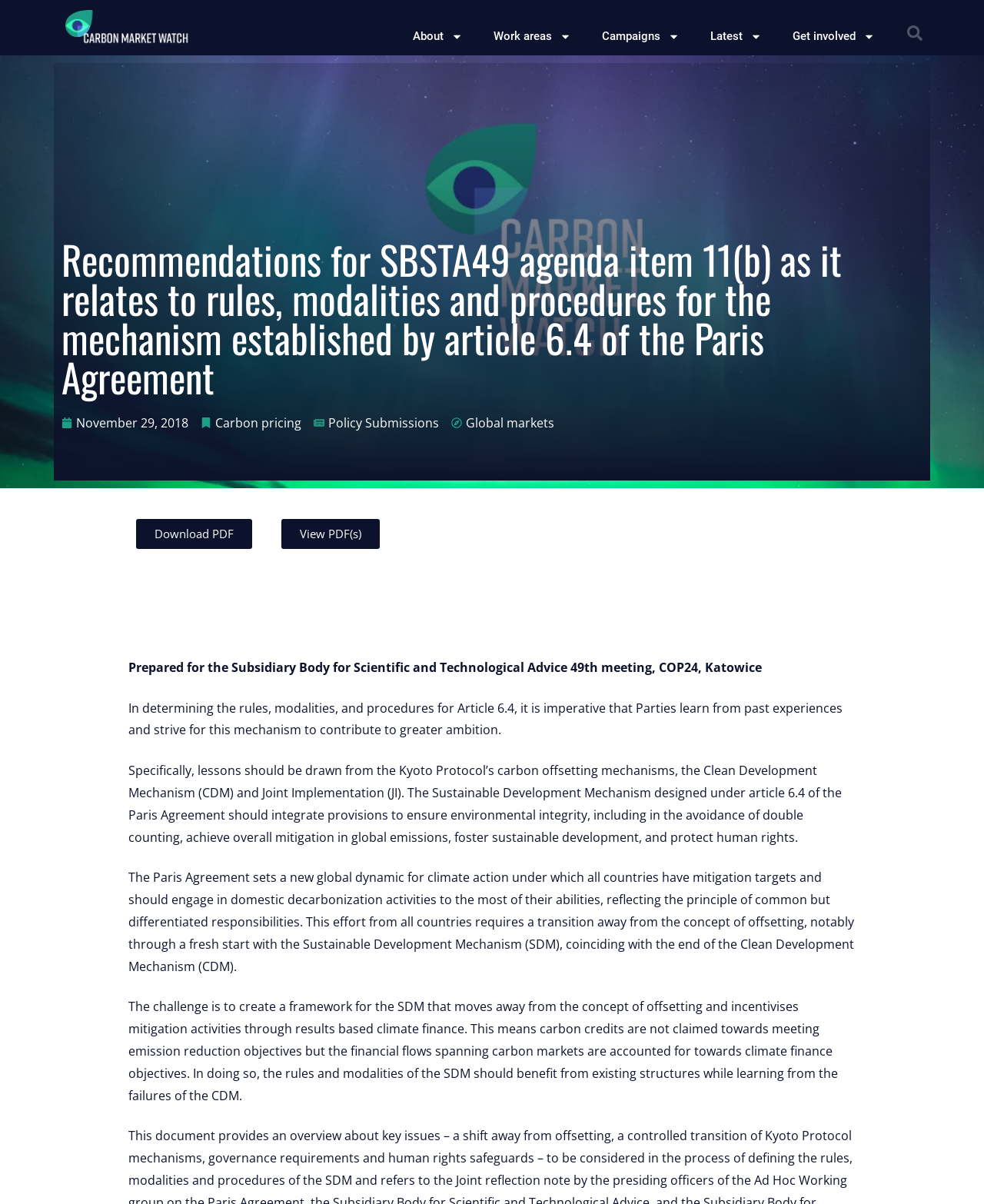Please locate the bounding box coordinates of the element that should be clicked to achieve the given instruction: "Download the PDF".

[0.138, 0.431, 0.256, 0.456]